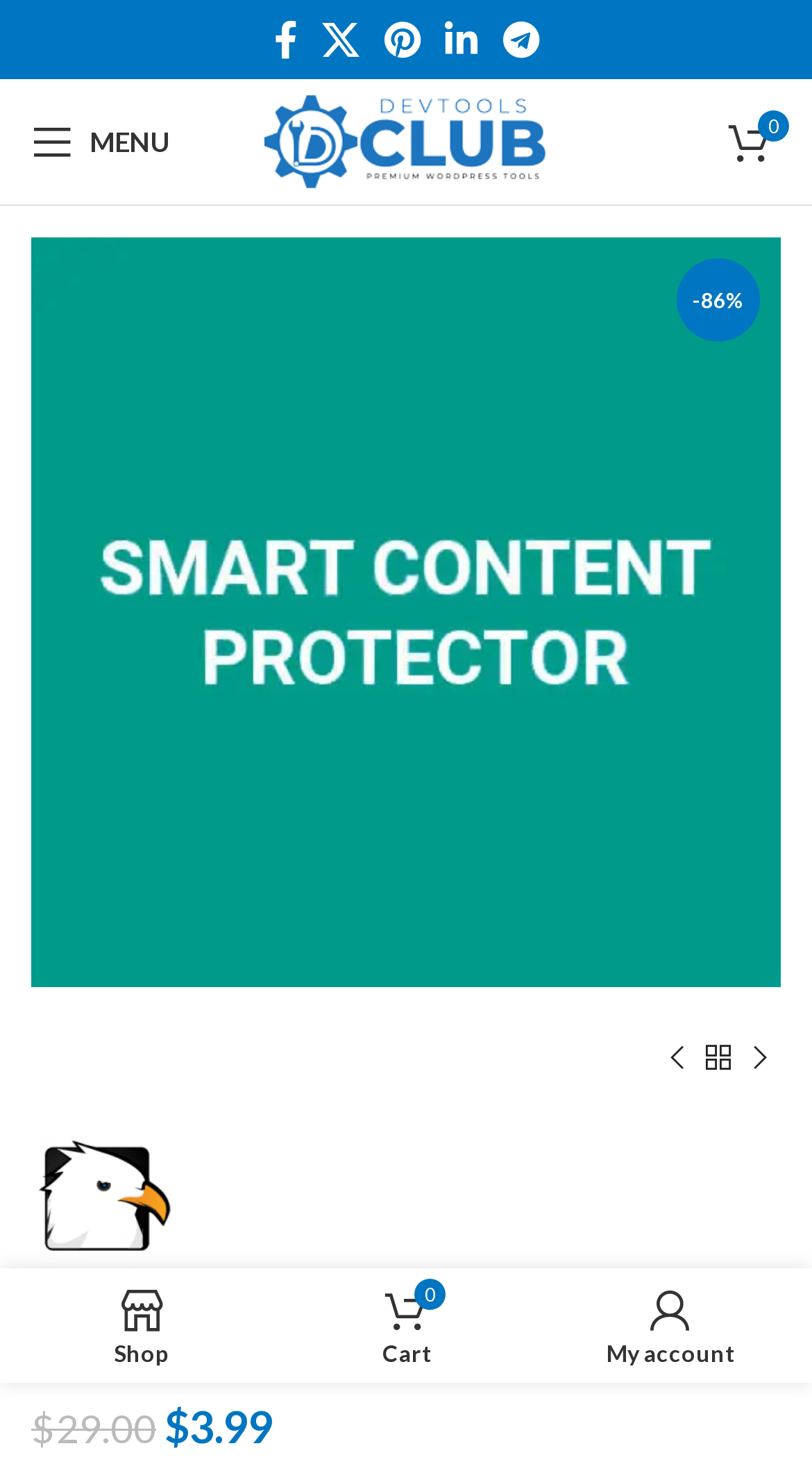Extract the primary headline from the webpage and present its text.

Smart Content Protector